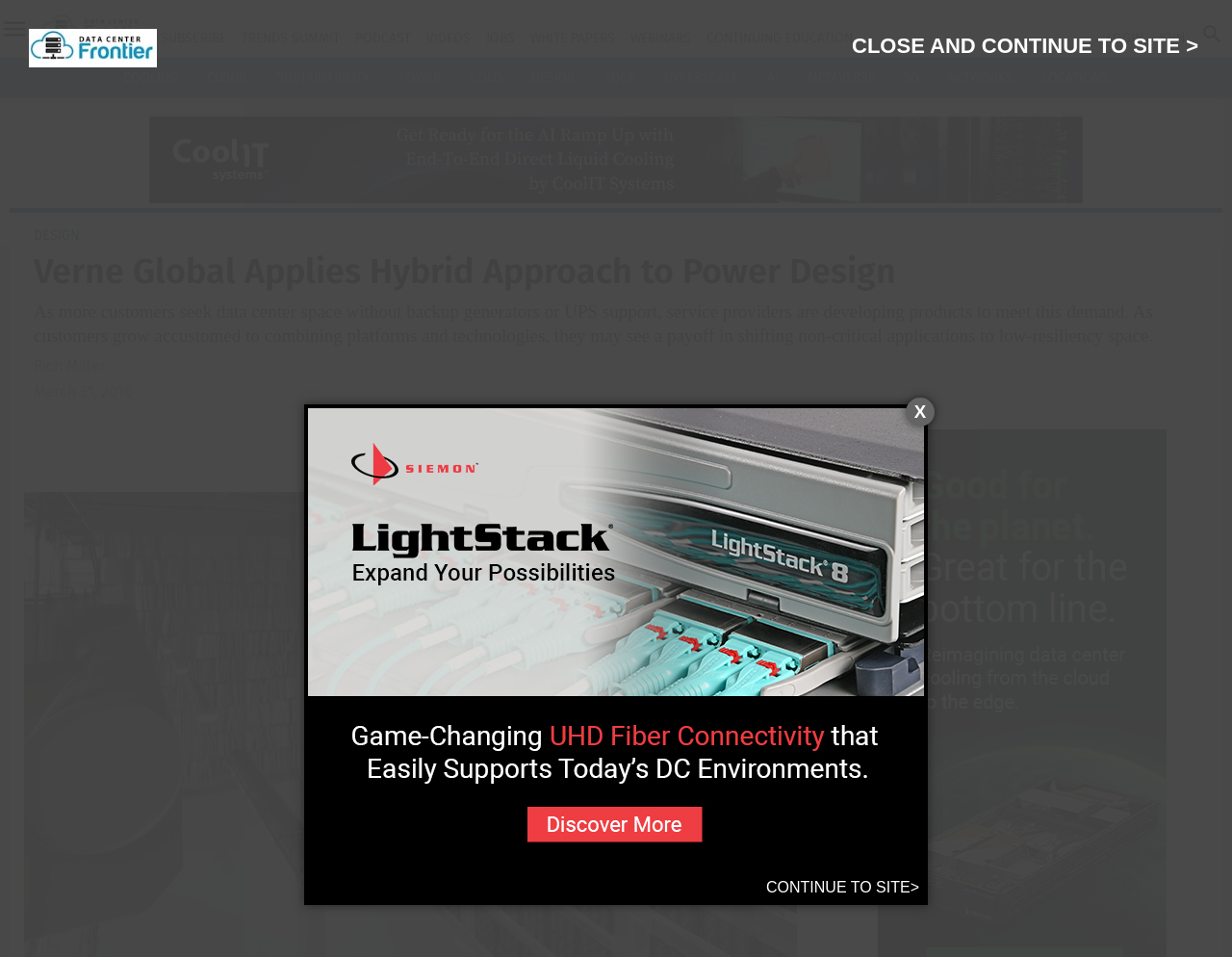How many links are there in the resources section?
Answer the question with a detailed explanation, including all necessary information.

I counted the number of links under the 'Resources' section, which are 'DCF Videos', 'Data Center 101', 'Companies', 'Continuing Education', 'Press Releases/Media', 'Voices', and 'Podcast', and found that there are 7 links.